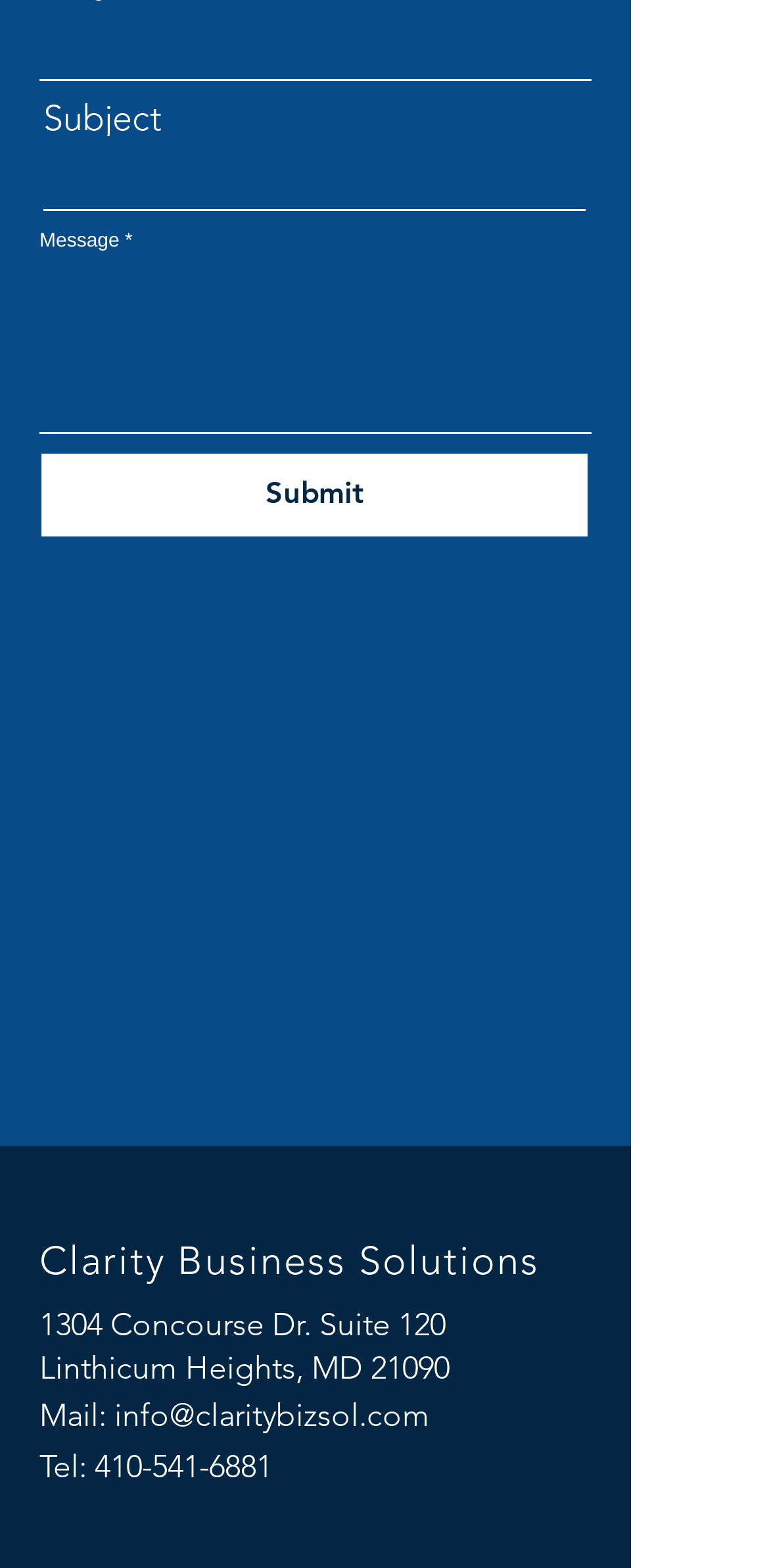Show the bounding box coordinates of the element that should be clicked to complete the task: "Click submit".

[0.054, 0.289, 0.764, 0.342]